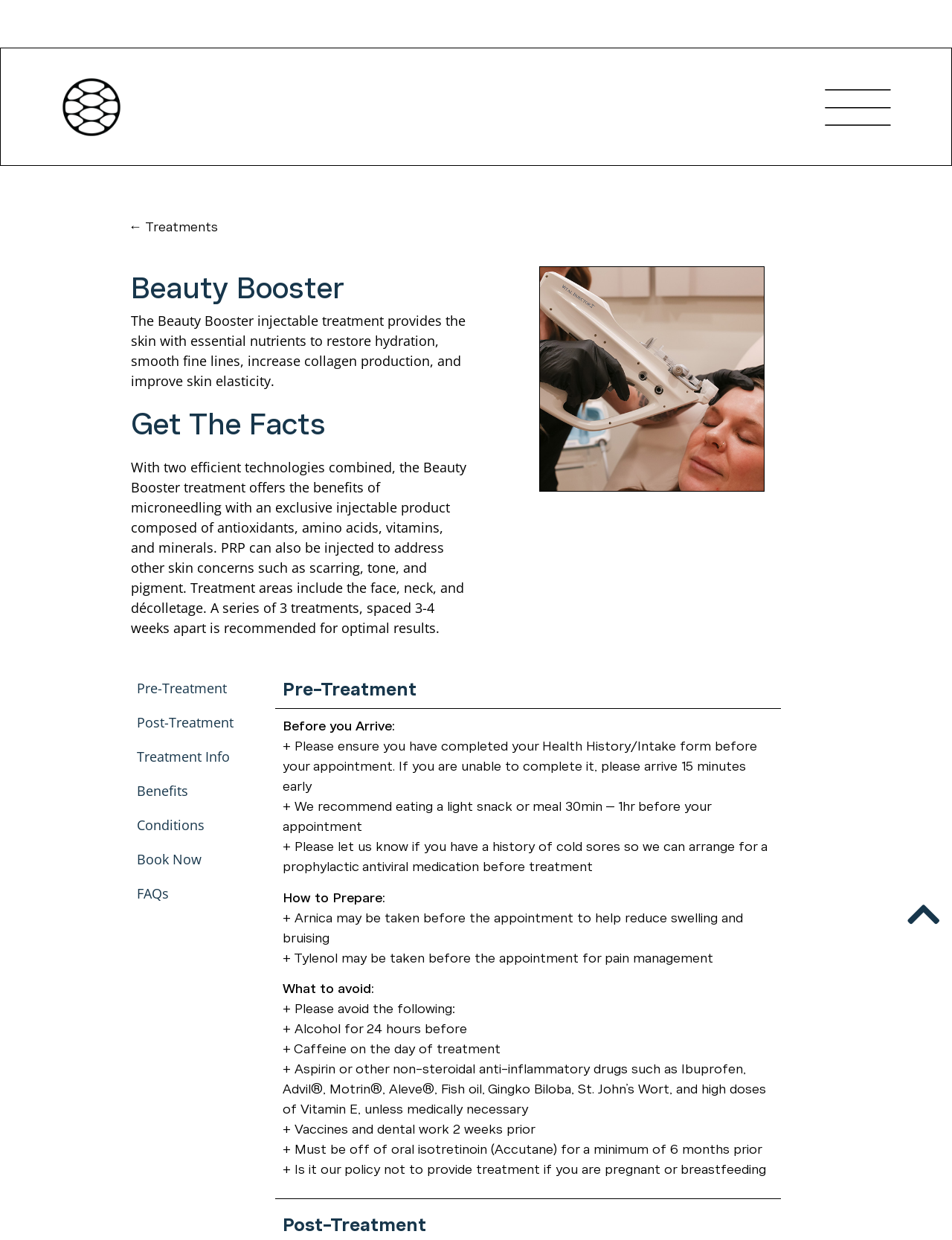Locate the bounding box coordinates of the area that needs to be clicked to fulfill the following instruction: "Click the 'Get The Facts' heading". The coordinates should be in the format of four float numbers between 0 and 1, namely [left, top, right, bottom].

[0.138, 0.33, 0.492, 0.354]